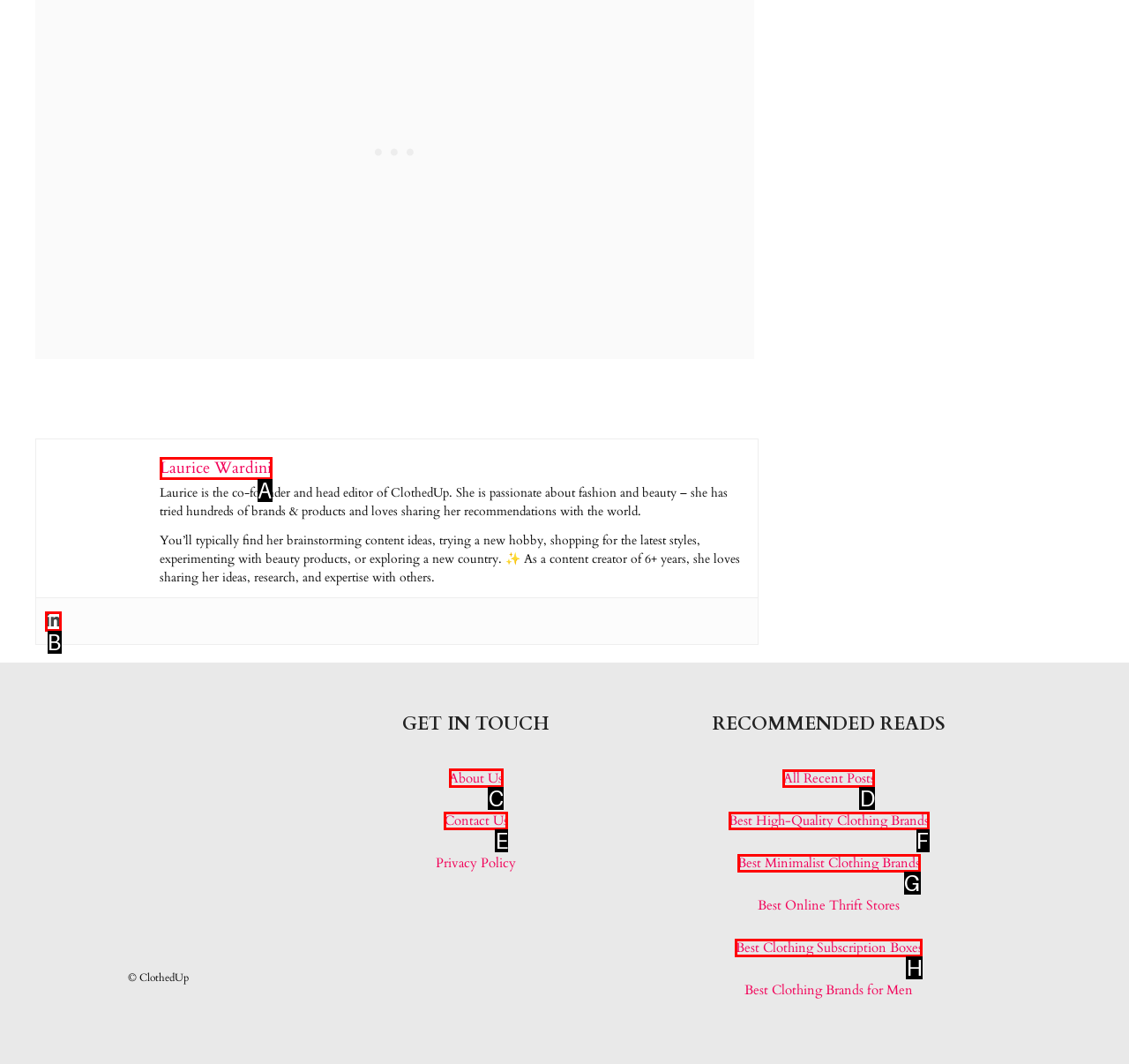Given the task: Sort messages by date, tell me which HTML element to click on.
Answer with the letter of the correct option from the given choices.

None